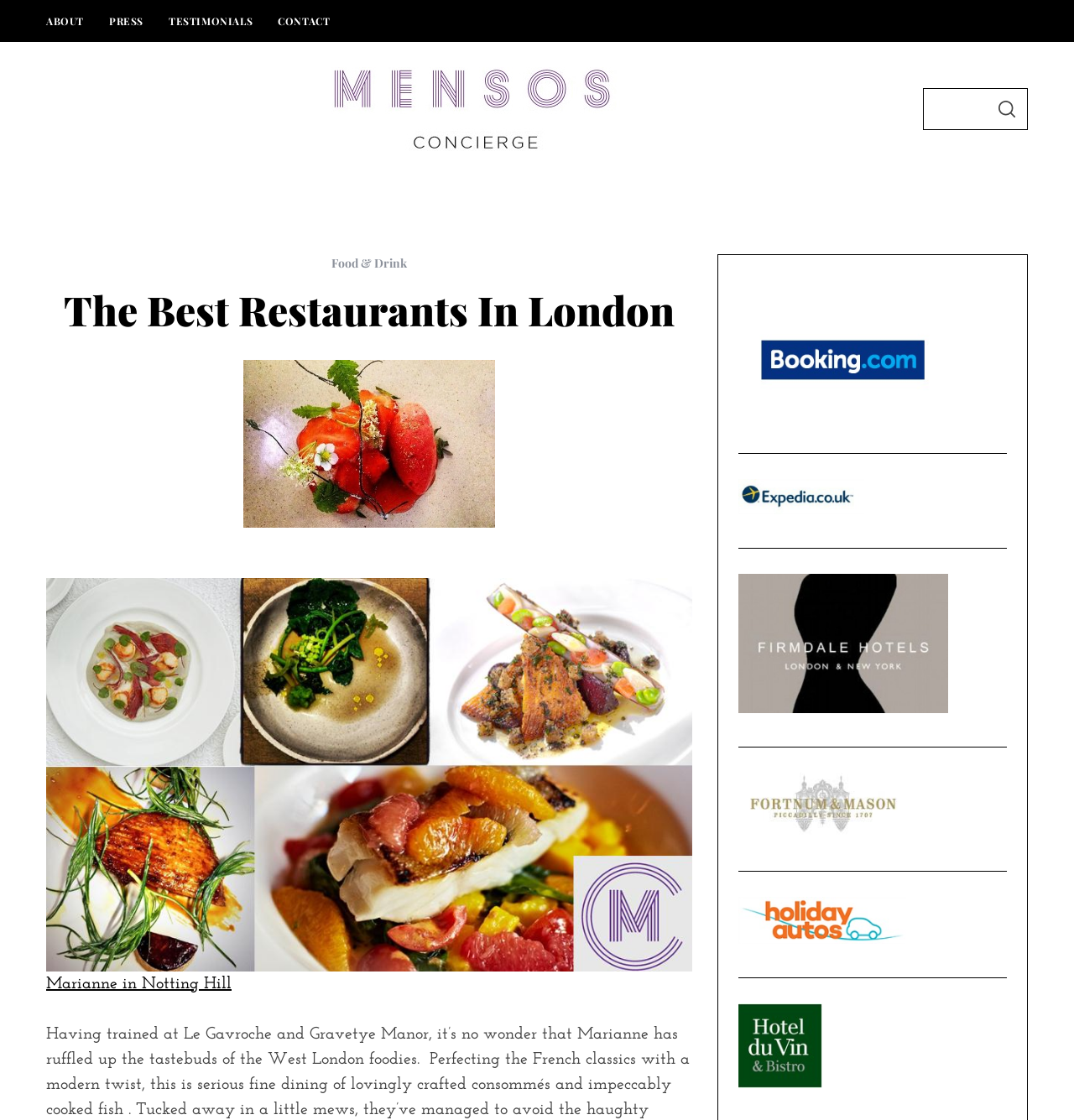Articulate a detailed summary of the webpage's content and design.

The webpage is about Mensos Concierge, a luxury lifestyle and travel concierge service. At the top, there is a secondary menu with links to "ABOUT", "PRESS", "TESTIMONIALS", and "CONTACT". Below this, there is a prominent link to Mensos Concierge's main page, accompanied by an image.

On the right side, there is a search bar with a "SEARCH" button. Above this, there is a main menu with links to "DESTINATIONS", "TRAVEL PA", "HOTELS", "RESTAURANTS", and "BARS".

The main content of the page is focused on "The Best Restaurants In London", with a heading and a figure below. The figure contains several links to different restaurants, each accompanied by an image. These links are arranged in a grid-like structure, with five rows and two columns.

There is also a second search bar located below the main content, with a similar layout to the first one.